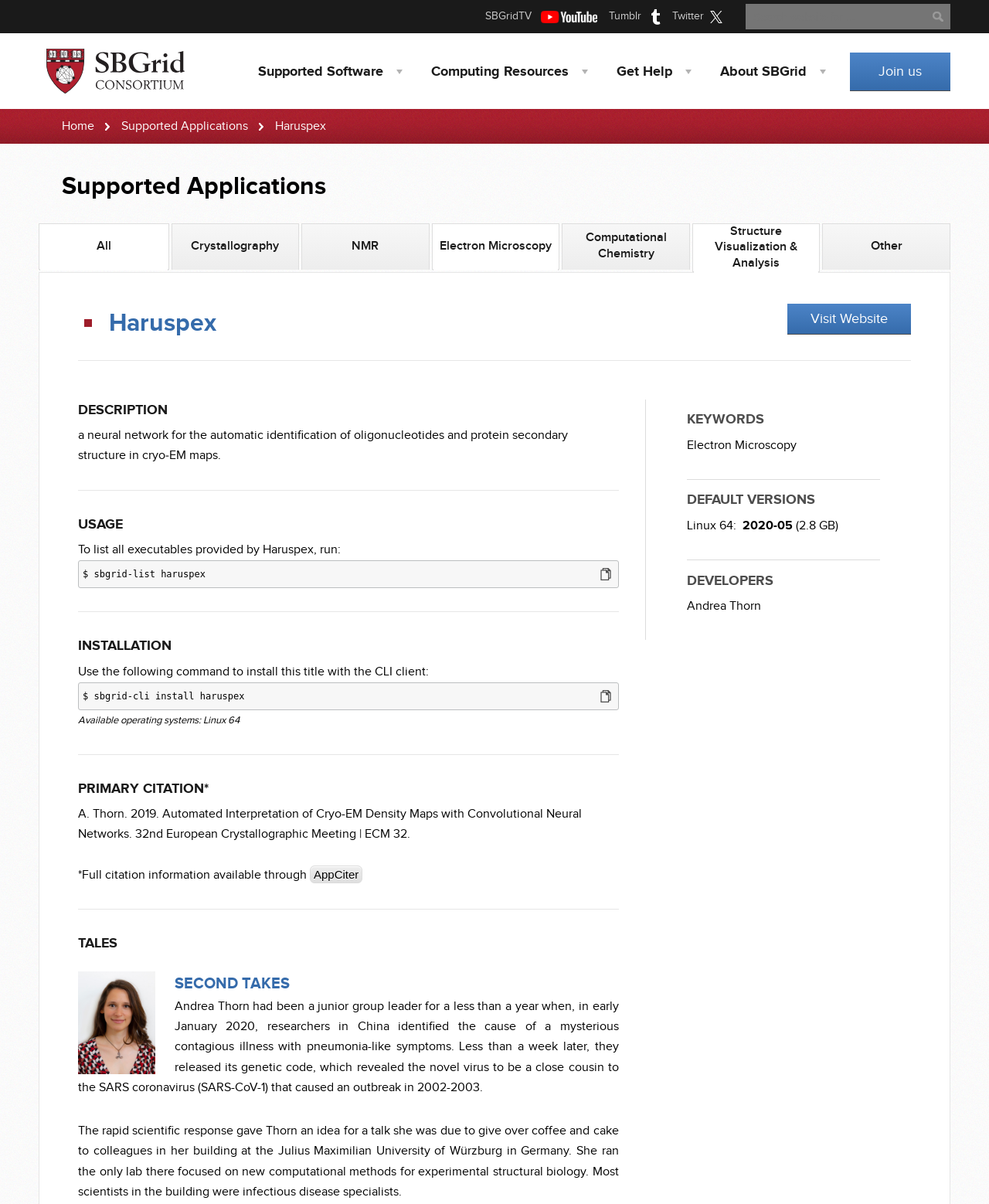Please answer the following question as detailed as possible based on the image: 
What is Haruspex?

Haruspex is described as 'a neural network for the automatic identification of oligonucleotides and protein secondary structure in cryo‐EM maps' in the StaticText element with a bounding box of [0.079, 0.356, 0.574, 0.385].